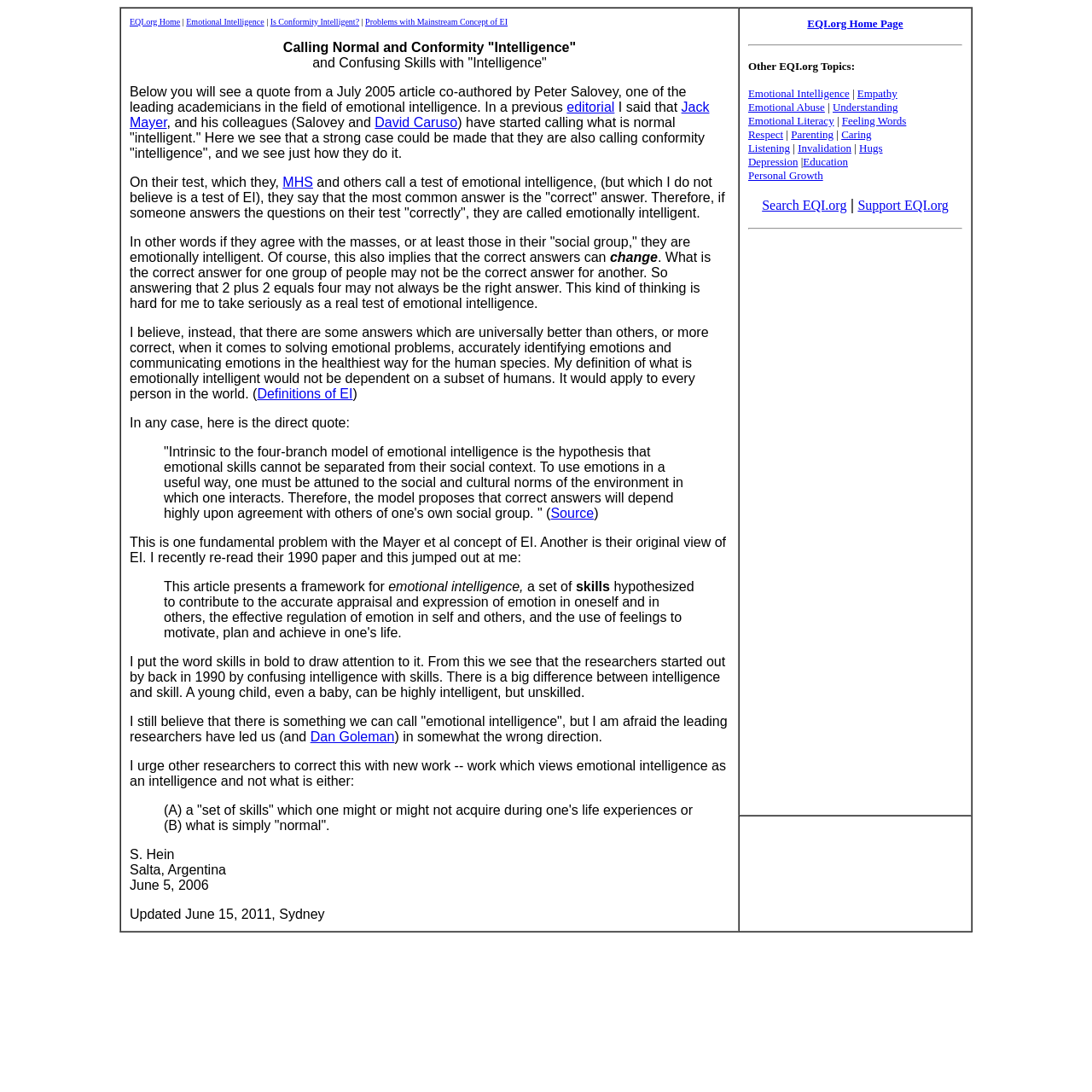Provide your answer to the question using just one word or phrase: What is the purpose of the EQI.org website?

To provide information on Emotional Intelligence